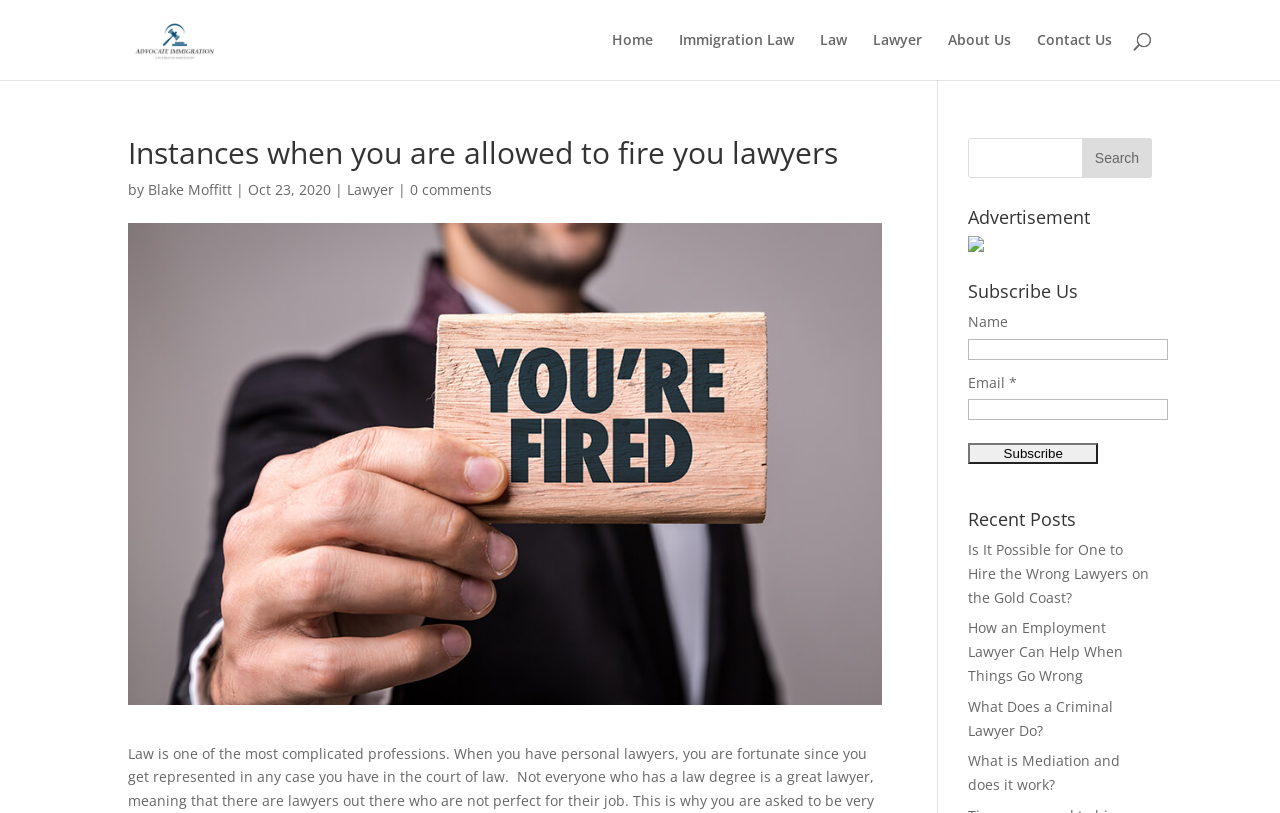Pinpoint the bounding box coordinates of the element that must be clicked to accomplish the following instruction: "Subscribe with your email". The coordinates should be in the format of four float numbers between 0 and 1, i.e., [left, top, right, bottom].

[0.756, 0.491, 0.913, 0.517]